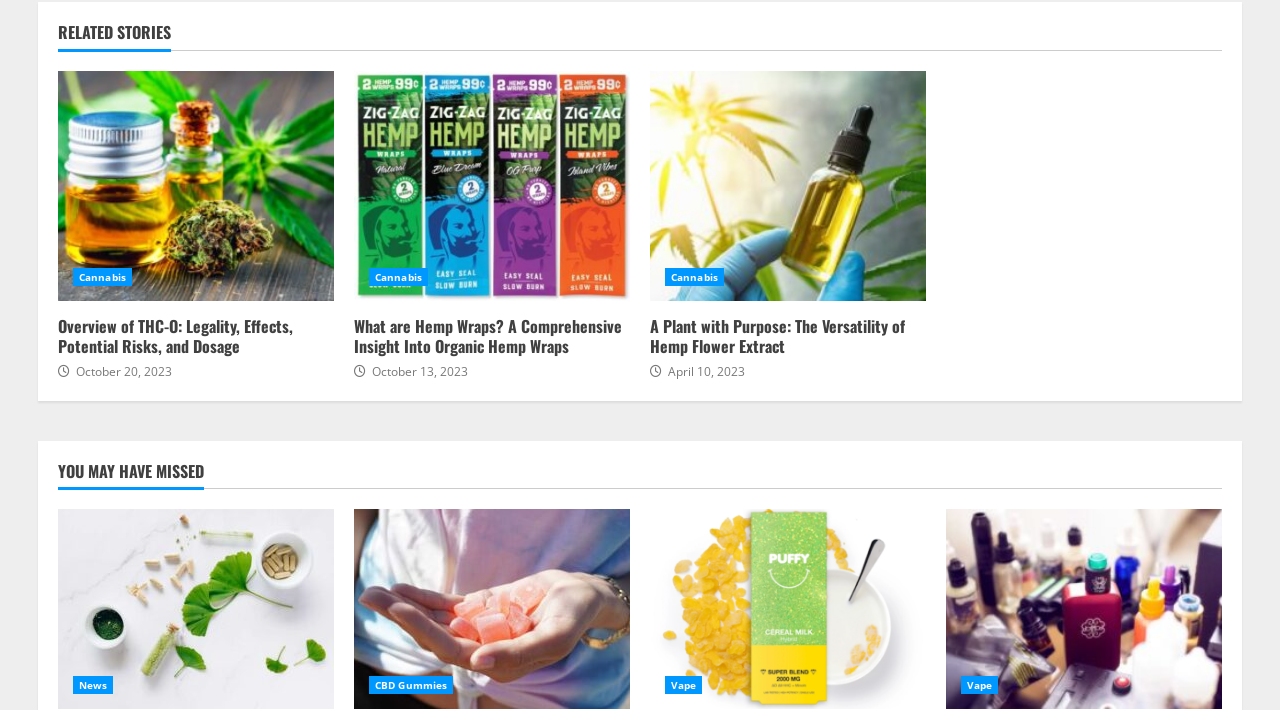What is the topic of the article with the image 'thc-o'? Please answer the question using a single word or phrase based on the image.

THC-O